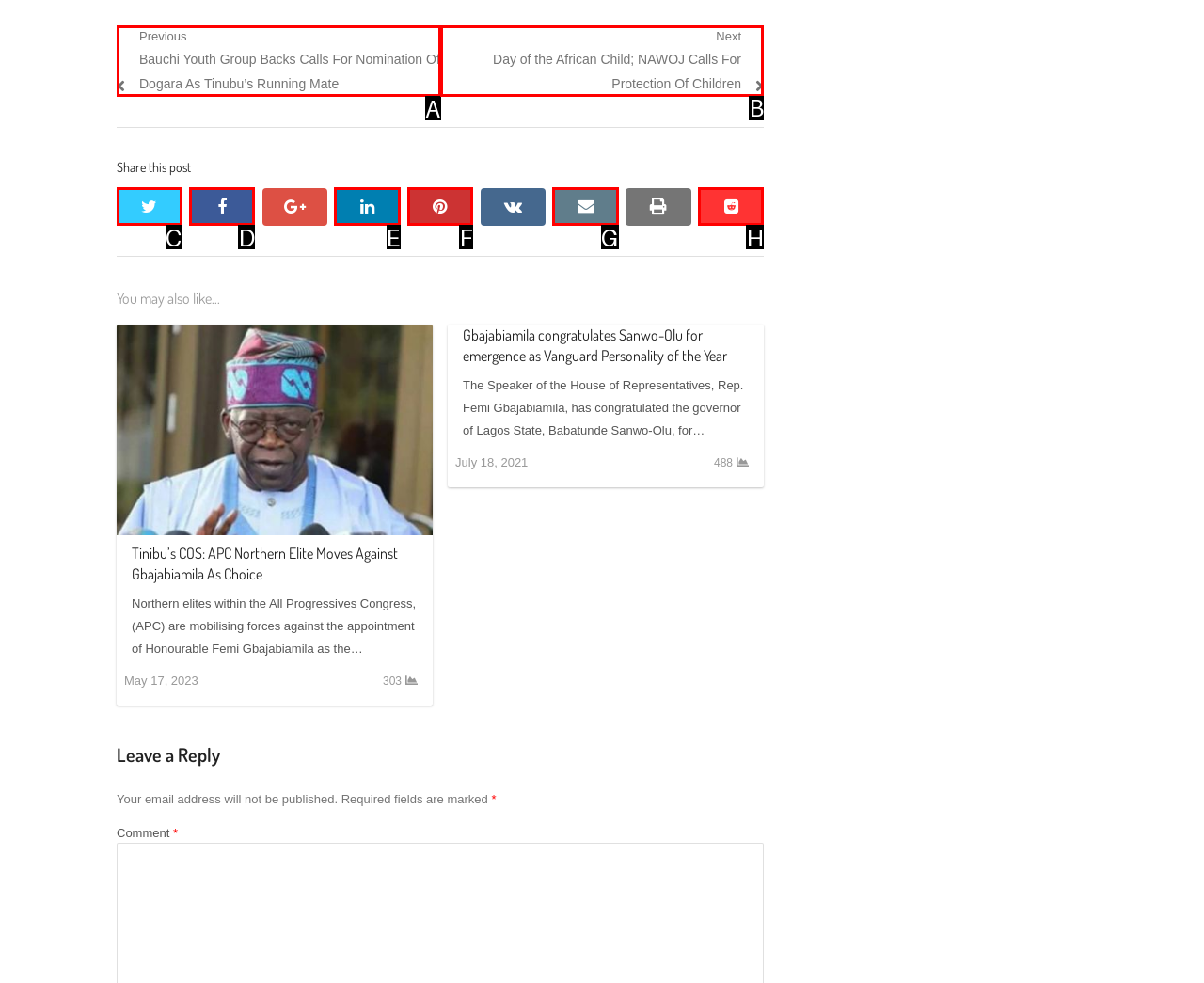Select the appropriate HTML element that needs to be clicked to execute the following task: Click on the 'Next post' link. Respond with the letter of the option.

B